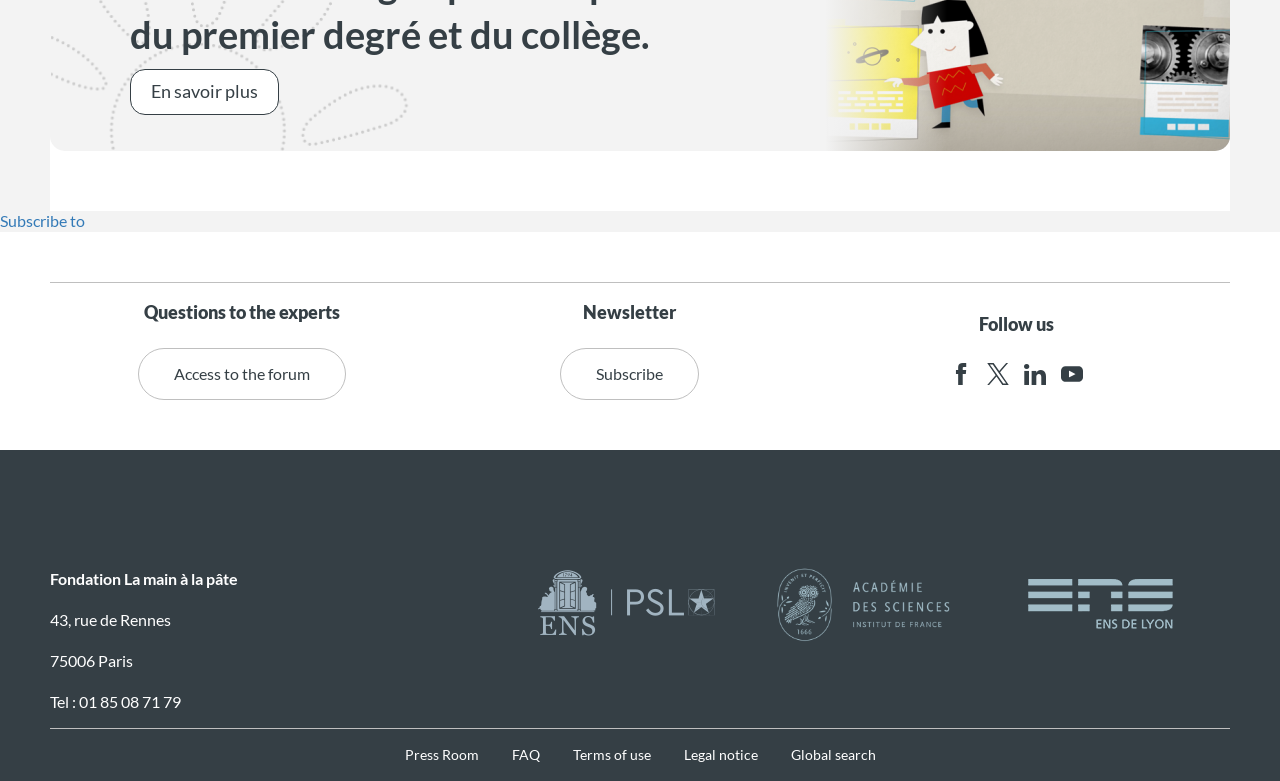Using the element description Access to the forum, predict the bounding box coordinates for the UI element. Provide the coordinates in (top-left x, top-left y, bottom-right x, bottom-right y) format with values ranging from 0 to 1.

[0.108, 0.445, 0.27, 0.513]